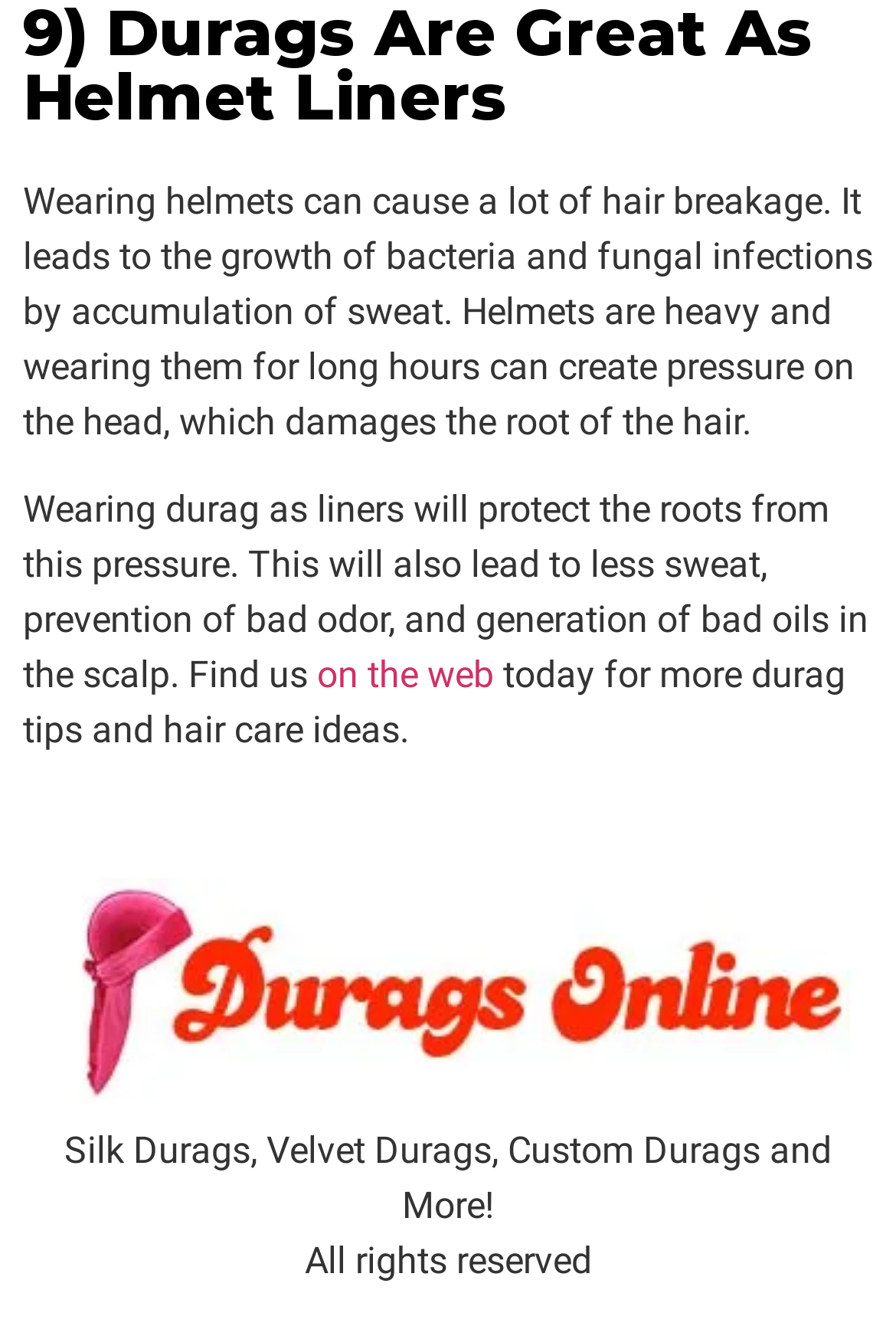Identify and provide the bounding box for the element described by: "on the web".

[0.354, 0.492, 0.551, 0.525]